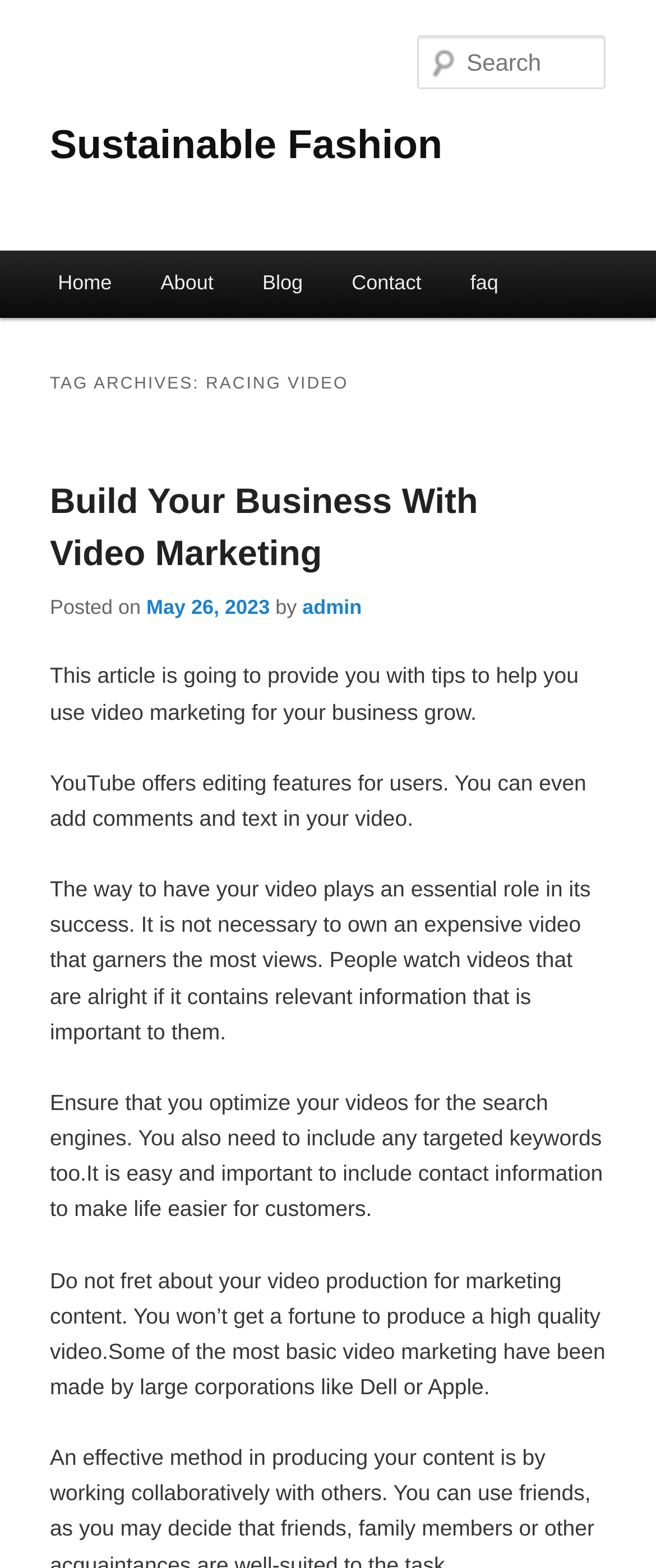What is the date of the article?
Please respond to the question with a detailed and informative answer.

The date of the article is 'May 26, 2023', which is indicated by the link 'May 26, 2023'.